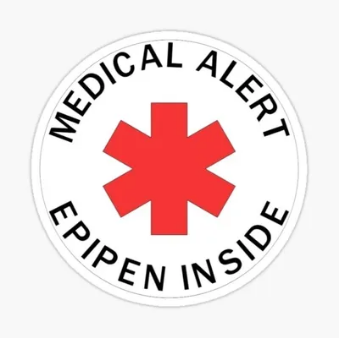Where is this sticker typically used?
From the details in the image, provide a complete and detailed answer to the question.

Based on the context provided, I understand that this sticker is used to alert caregivers and staff about the presence of an EpiPen, indicating that the individual may have severe allergies. This type of alert is crucial in environments where awareness of children's medical needs is essential for their safety and well-being, such as schools or childcare facilities.